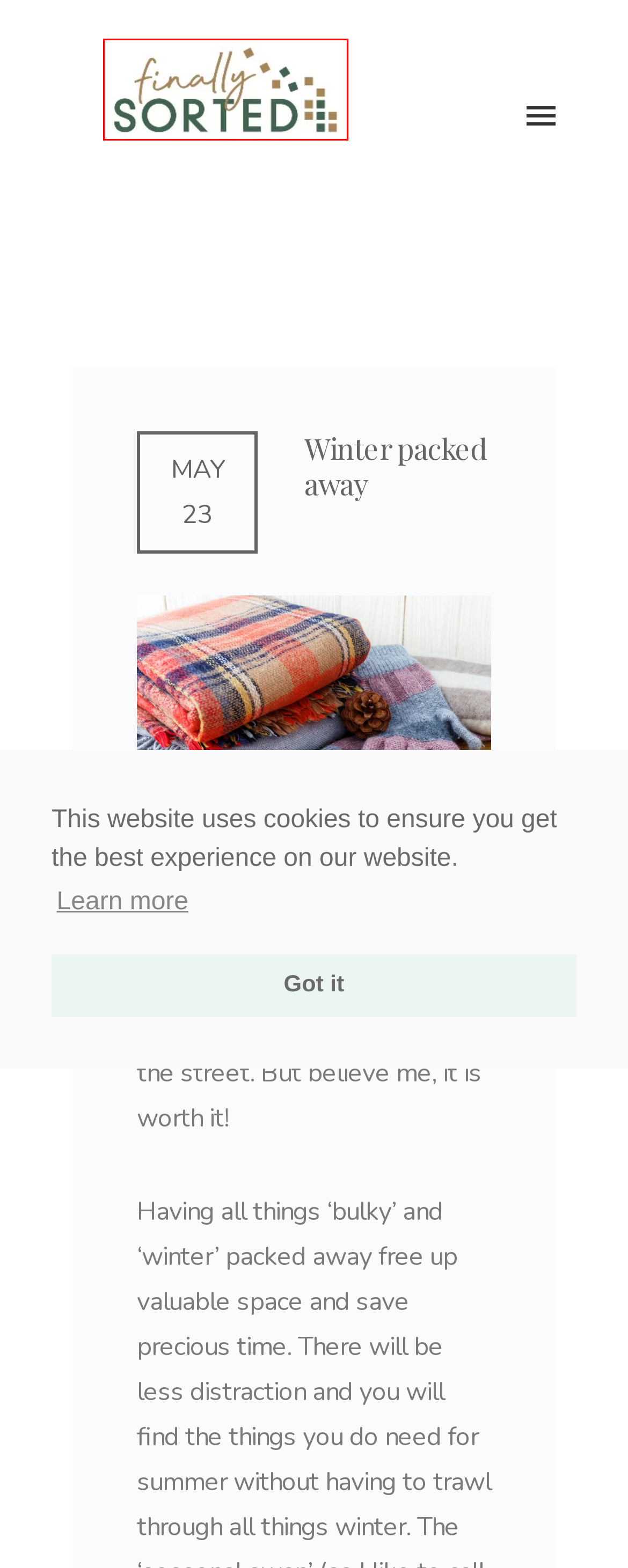You’re provided with a screenshot of a webpage that has a red bounding box around an element. Choose the best matching webpage description for the new page after clicking the element in the red box. The options are:
A. February 2023 | Finally Sorted
B. January 2024 | Finally Sorted
C. Winter packed away | Finally Sorted
D. Clothes Archives | Finally Sorted
E. Privacy Policy | Finally Sorted Home Organisation Service Kent
F. Professional Organisation Kent & Decluttering Service Kent | Finally Sorted
G. Cookie Policy | Finally Sorted Kents Professional Home Organiser
H. Declutter Archives | Finally Sorted

F